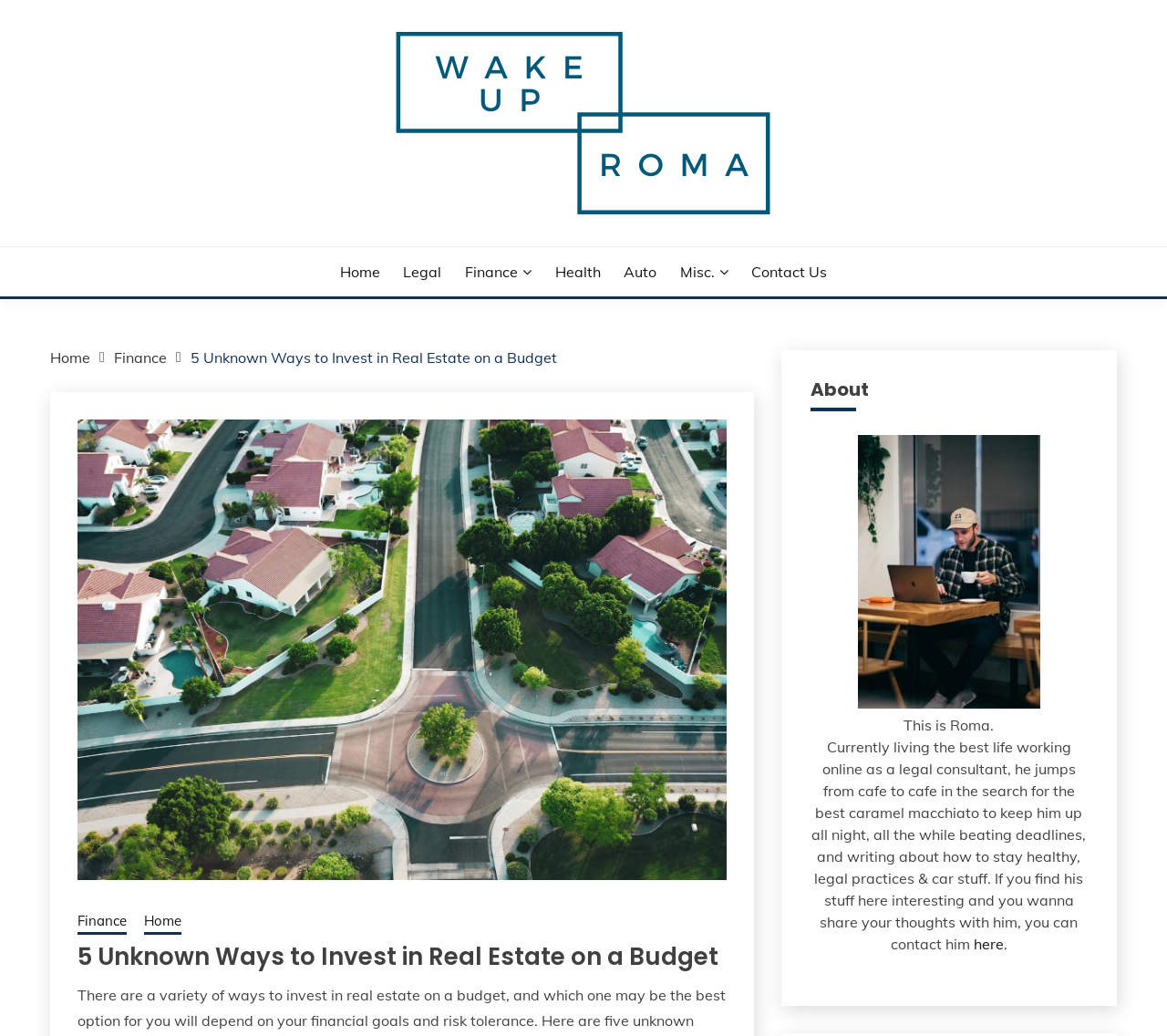How many navigation links are there?
From the image, respond using a single word or phrase.

8